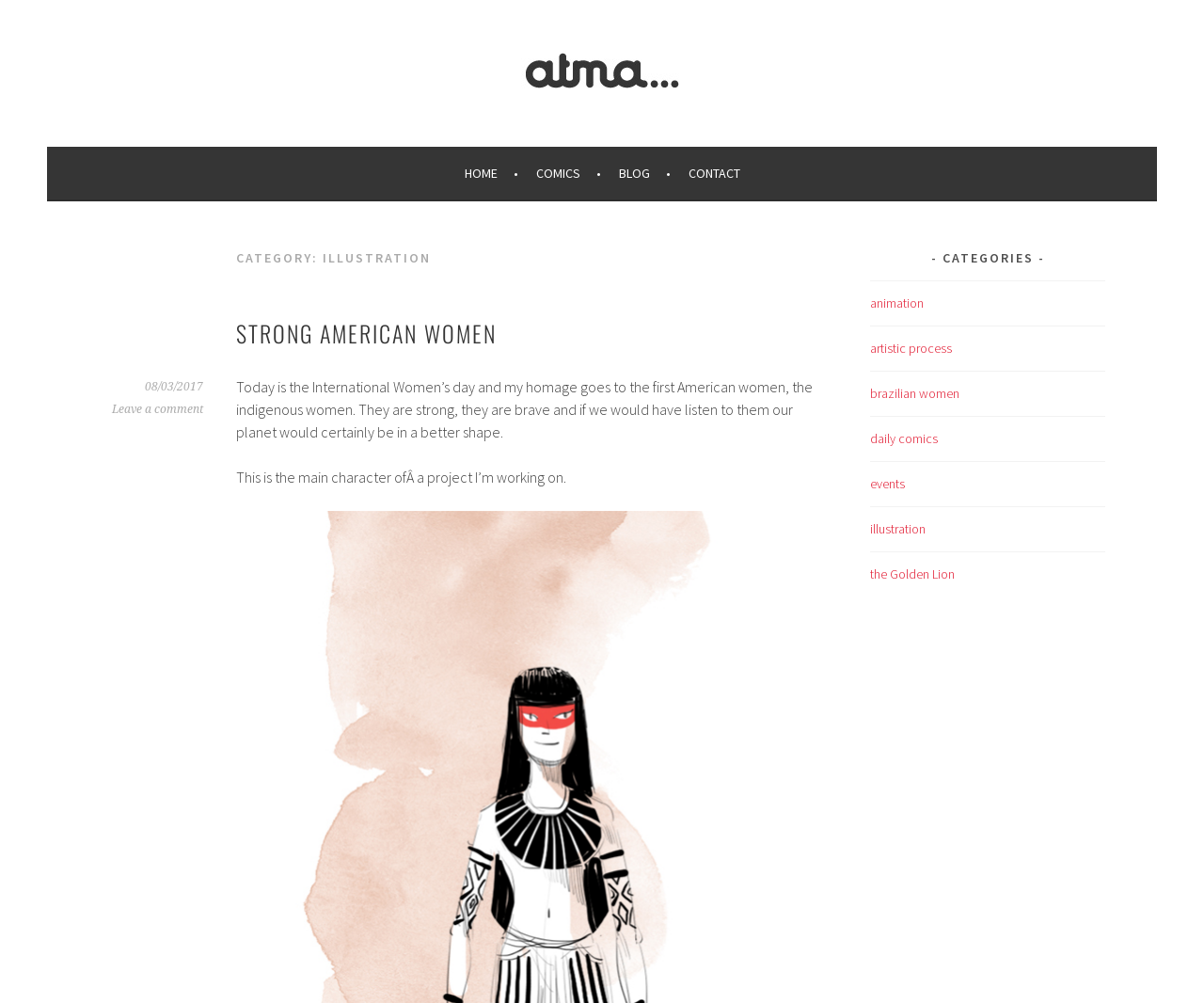With reference to the screenshot, provide a detailed response to the question below:
What is the title of the project mentioned in the post?

I found the title of the project by looking at the heading 'STRONG AMERICAN WOMEN' which is a subheading of the main header, and also a link.